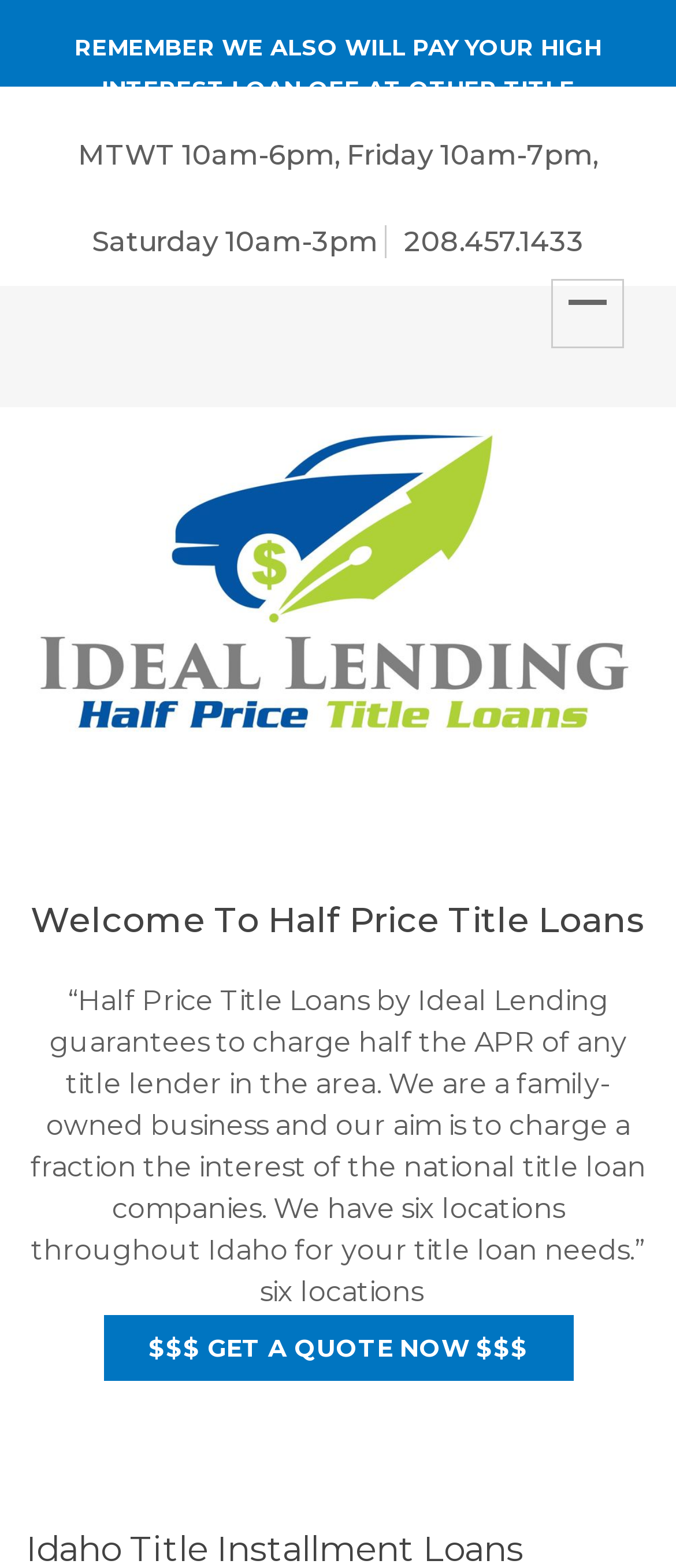Given the element description six locations, predict the bounding box coordinates for the UI element in the webpage screenshot. The format should be (top-left x, top-left y, bottom-right x, bottom-right y), and the values should be between 0 and 1.

[0.385, 0.813, 0.626, 0.834]